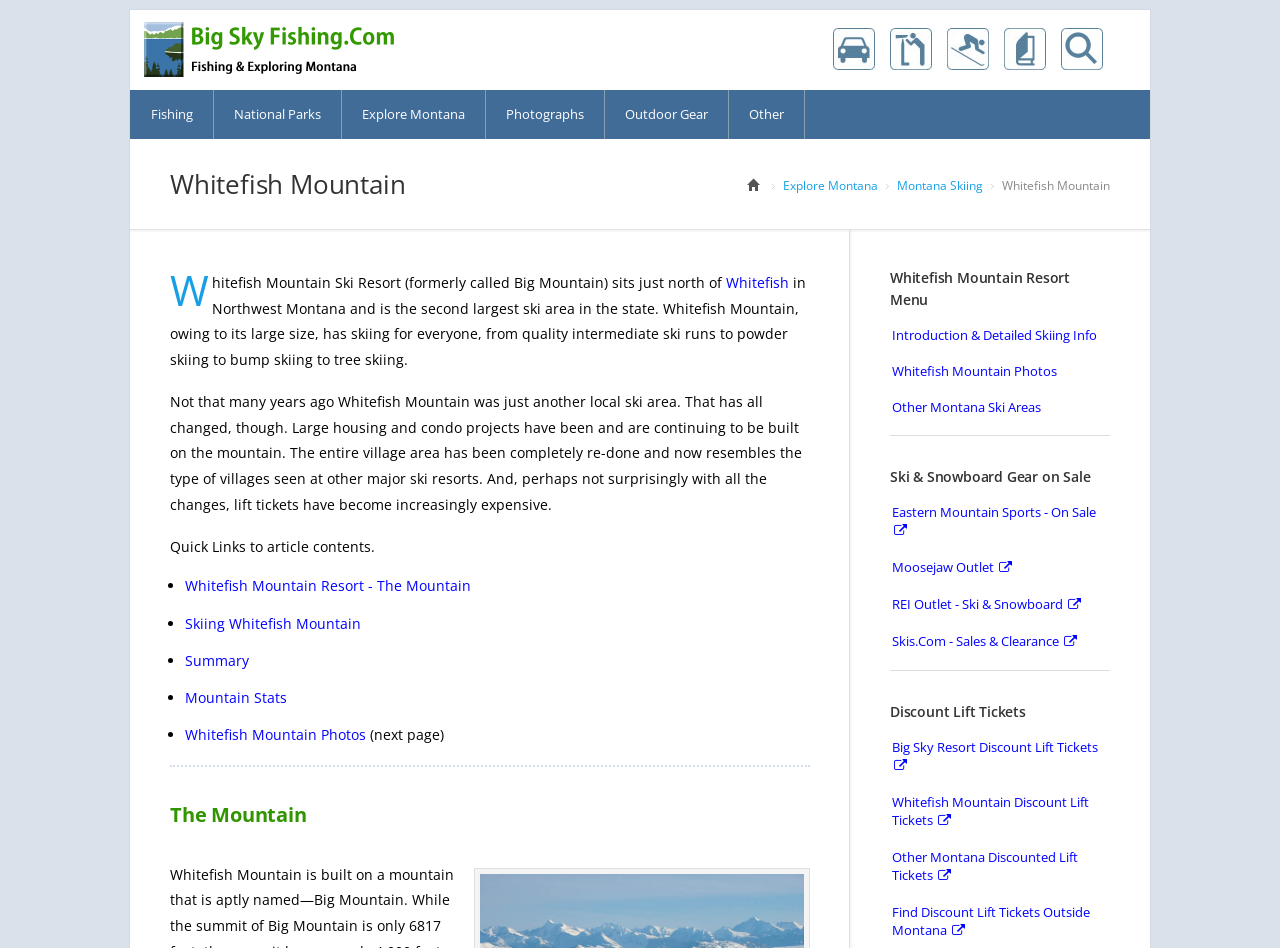Determine the bounding box coordinates for the area that should be clicked to carry out the following instruction: "Read about Skiing Whitefish Mountain".

[0.145, 0.647, 0.282, 0.667]